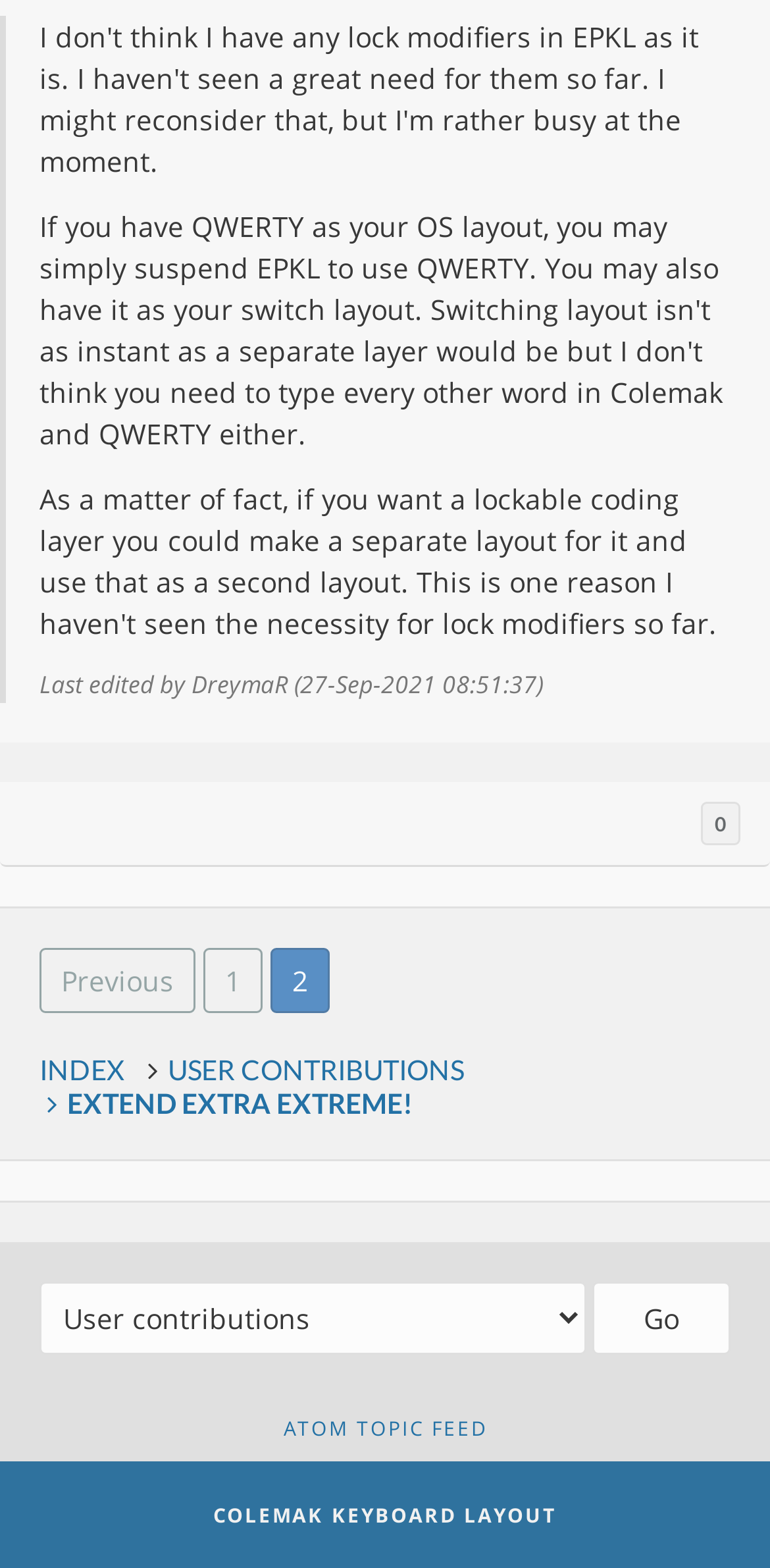What is the text of the static text element at the bottom?
Provide a fully detailed and comprehensive answer to the question.

The webpage has a static text element at the bottom with the text 'EXTEND EXTRA EXTREME!', which seems to be a heading or a title.